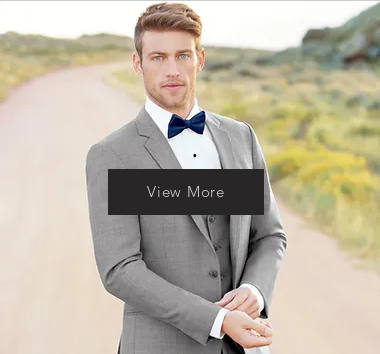Detail every aspect of the image in your description.

The image features a stylish young man dressed in a sophisticated light grey tuxedo, complete with a classic black bow tie. He stands confidently on a scenic outdoor pathway, surrounded by lush greenery and rolling hills in the background, which enhances the elegant vibe of the outfit. His polished look is complemented by a warm smile, suggesting charm and approachability. At the center of the image, an overlay invites viewers to “View More,” hinting at additional tuxedo rental options or styles available for special occasions, particularly weddings or proms. This captivating presentation showcases the ease and elegance of tuxedo rentals, encouraging prospective clients to explore further for the perfect attire for their next event.